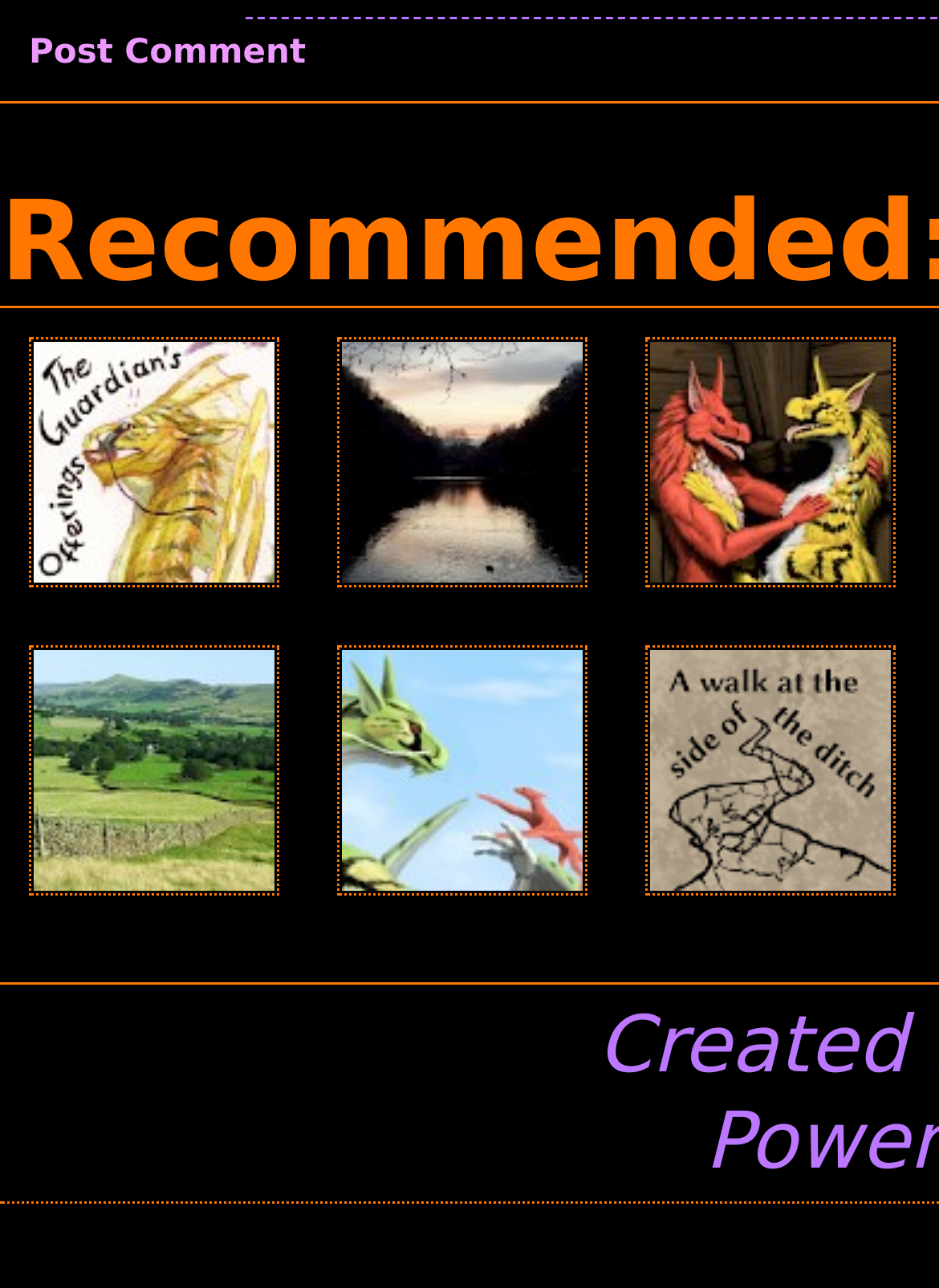Use a single word or phrase to answer the question:
What is the common format of the links on this webpage?

Text with image